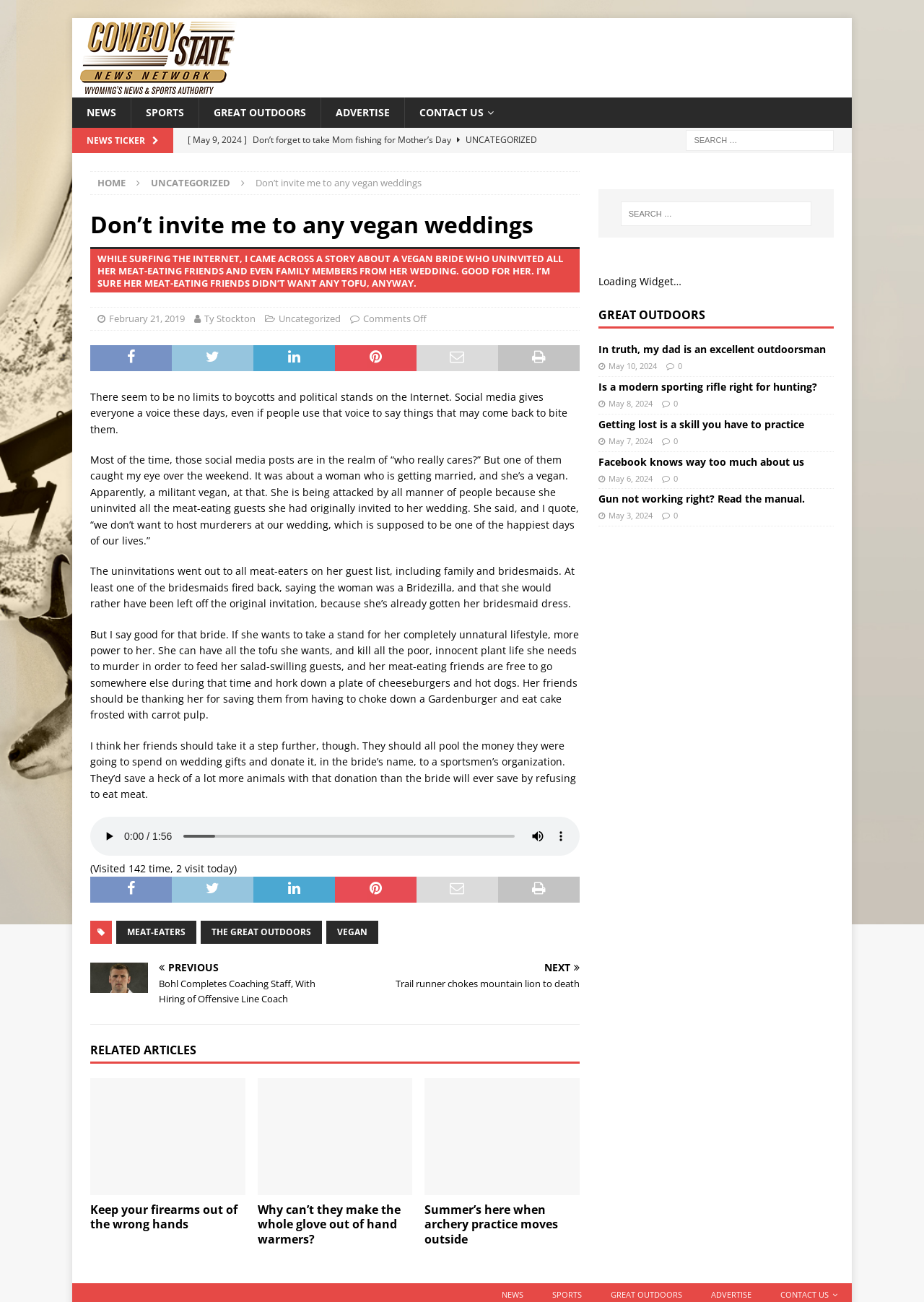Pinpoint the bounding box coordinates of the element you need to click to execute the following instruction: "See other events". The bounding box should be represented by four float numbers between 0 and 1, in the format [left, top, right, bottom].

None